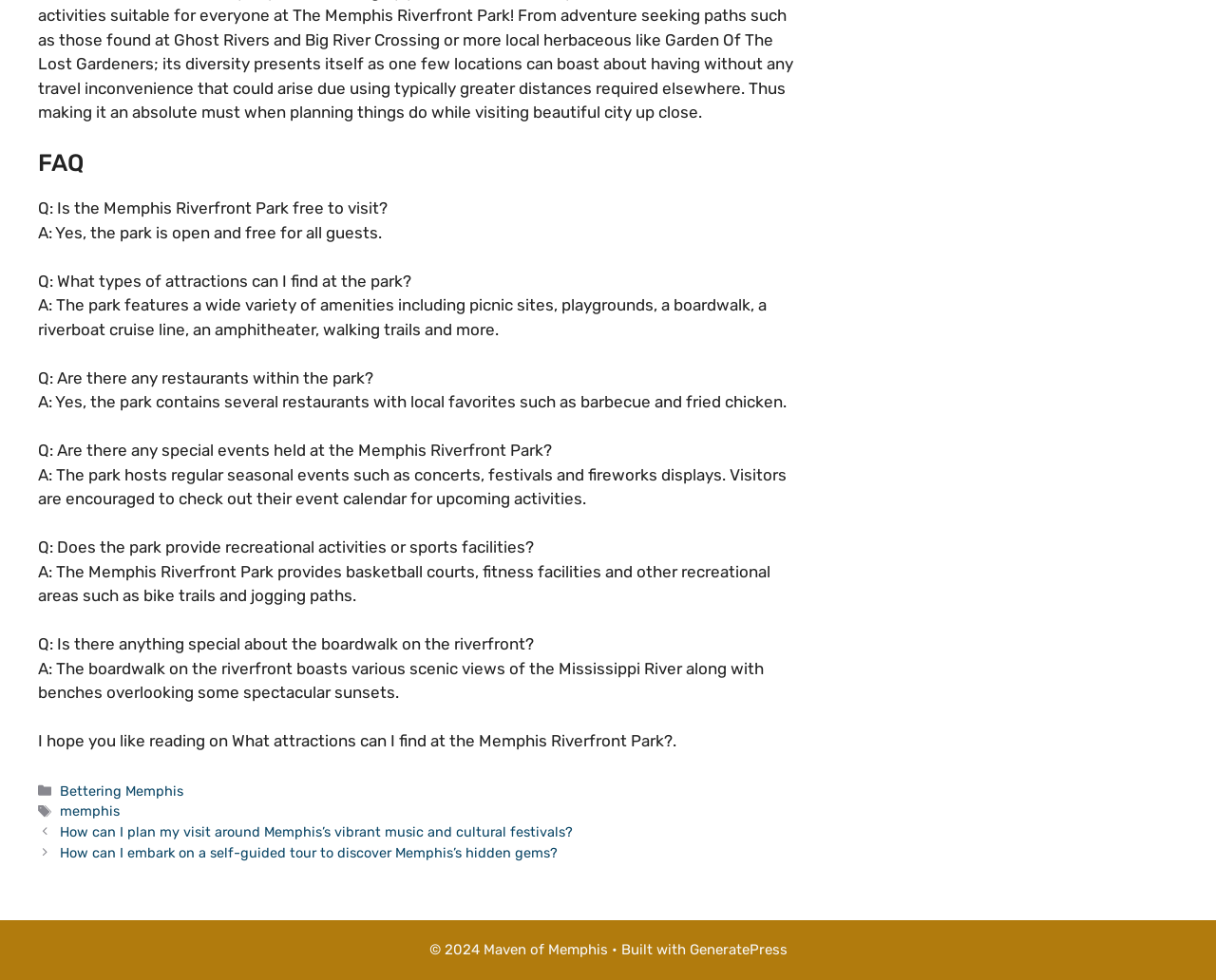What is the name of the website's copyright holder?
Please answer the question with a single word or phrase, referencing the image.

Maven of Memphis